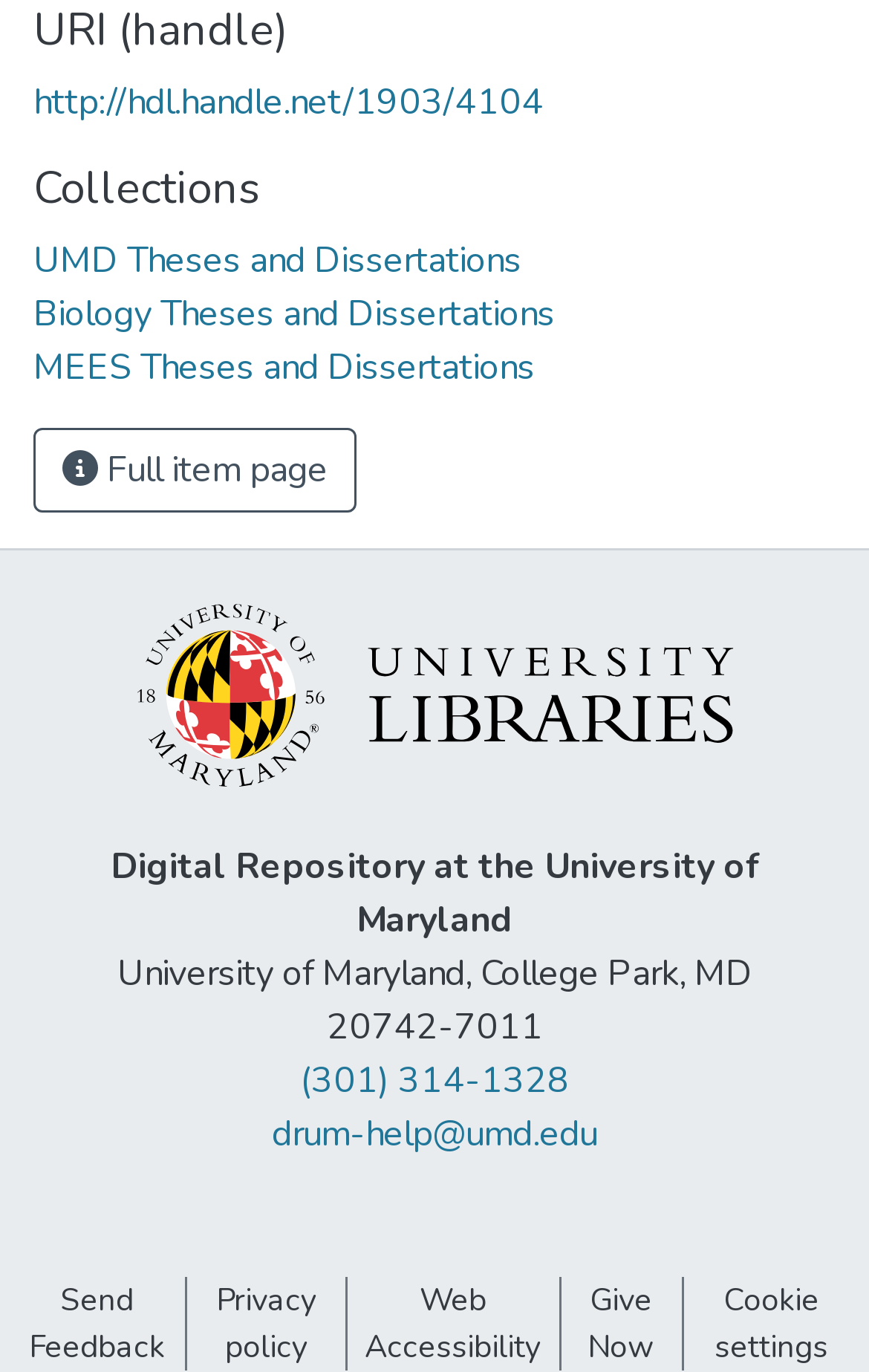Please locate the bounding box coordinates of the element that should be clicked to complete the given instruction: "Click on the link to read about NEJAT NEWSLETTER NO. 92".

None